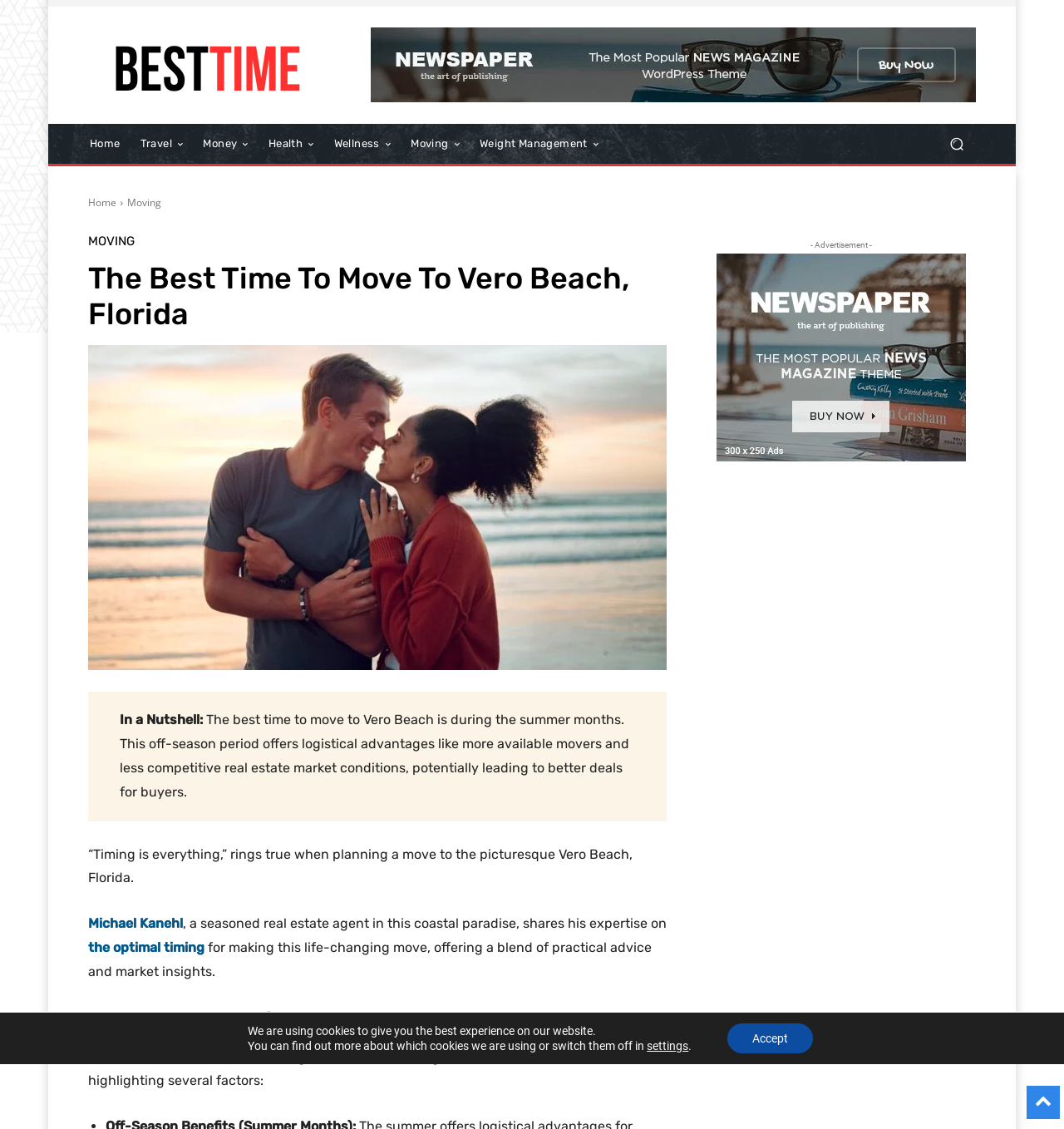How many links are there in the top navigation menu?
From the screenshot, supply a one-word or short-phrase answer.

6